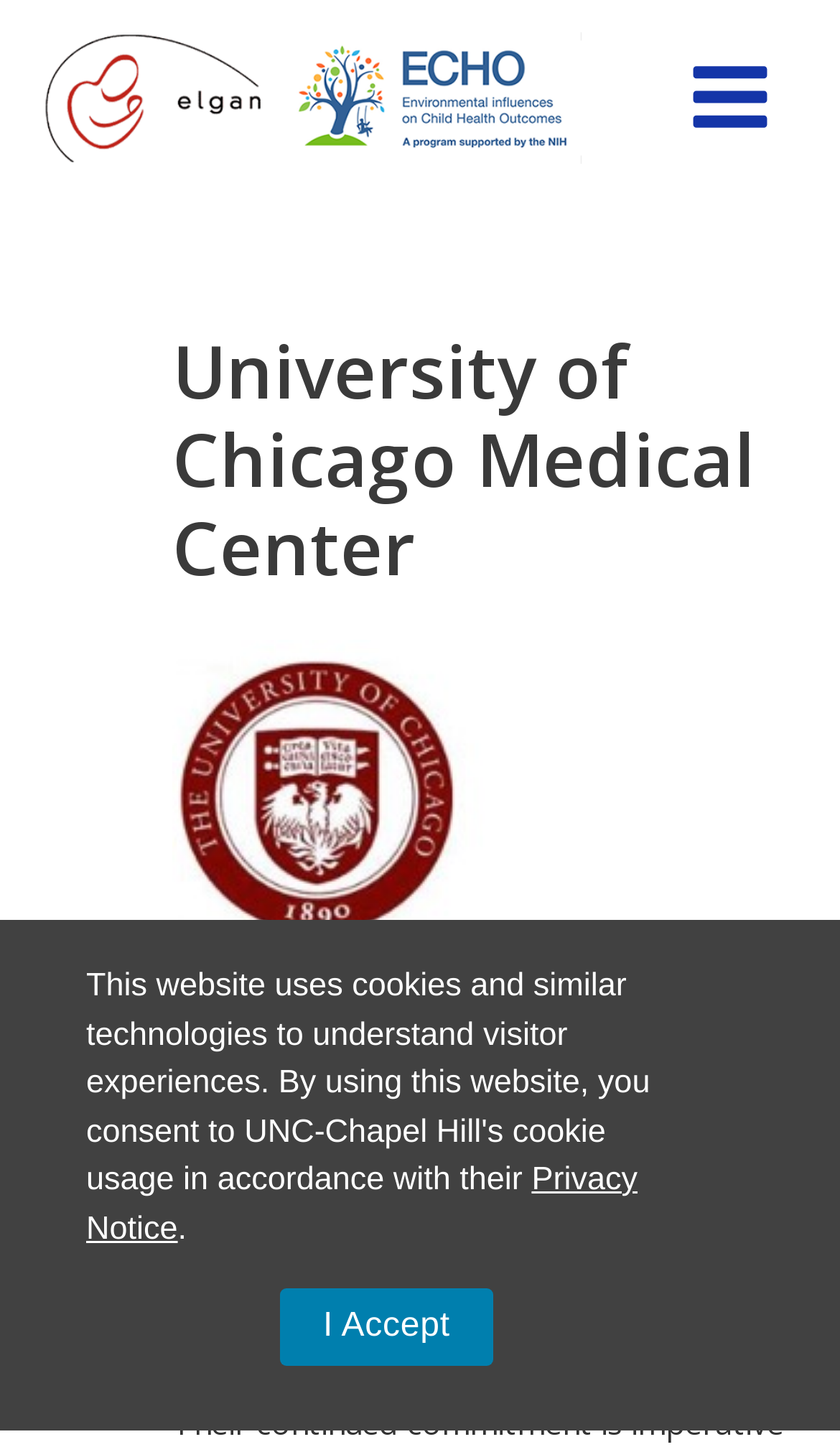Find the bounding box of the element with the following description: "alt="ELGAN ECHO"". The coordinates must be four float numbers between 0 and 1, formatted as [left, top, right, bottom].

[0.051, 0.049, 0.692, 0.079]